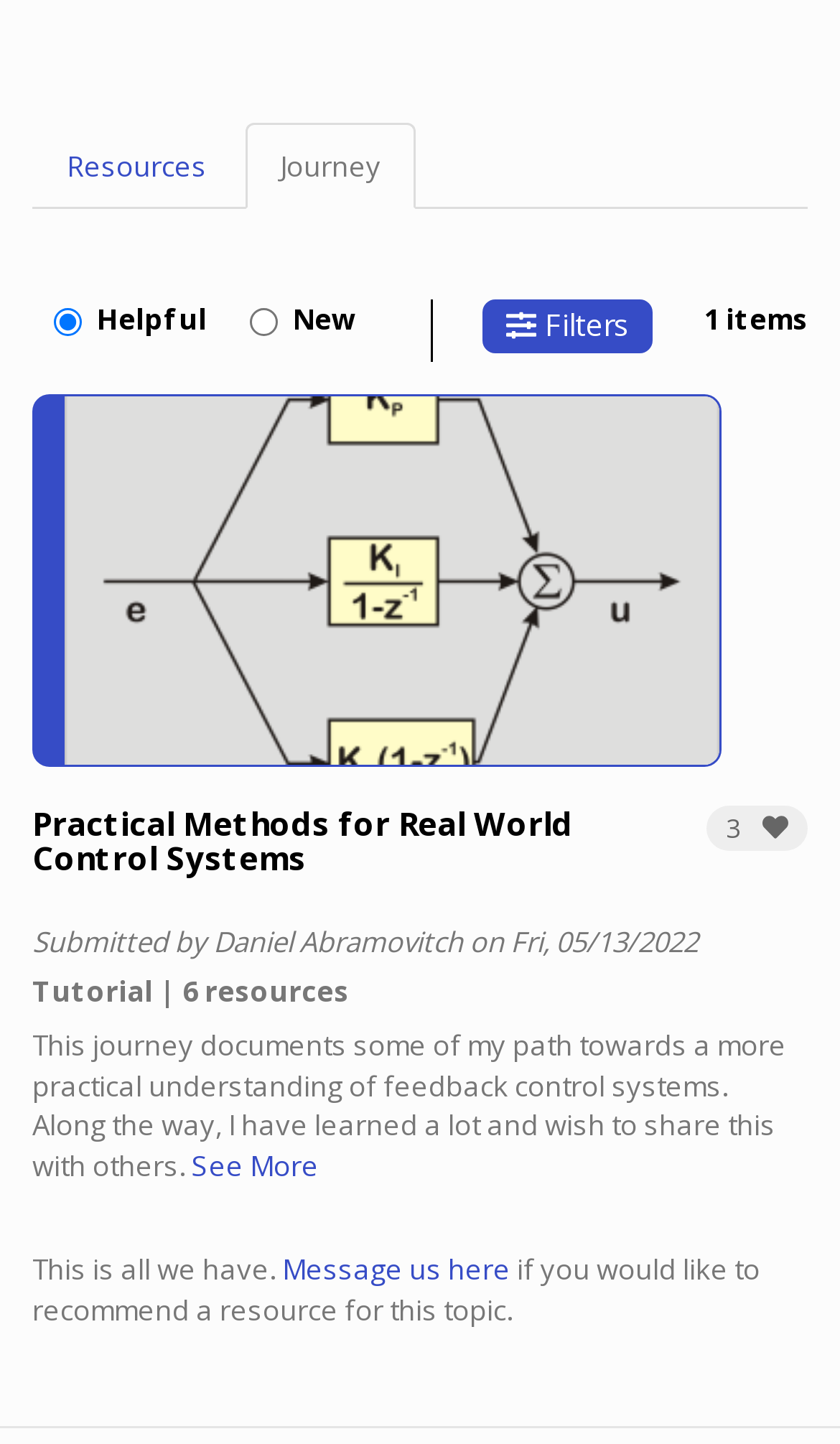Find the bounding box coordinates of the clickable region needed to perform the following instruction: "Click on Resources". The coordinates should be provided as four float numbers between 0 and 1, i.e., [left, top, right, bottom].

[0.038, 0.085, 0.287, 0.145]